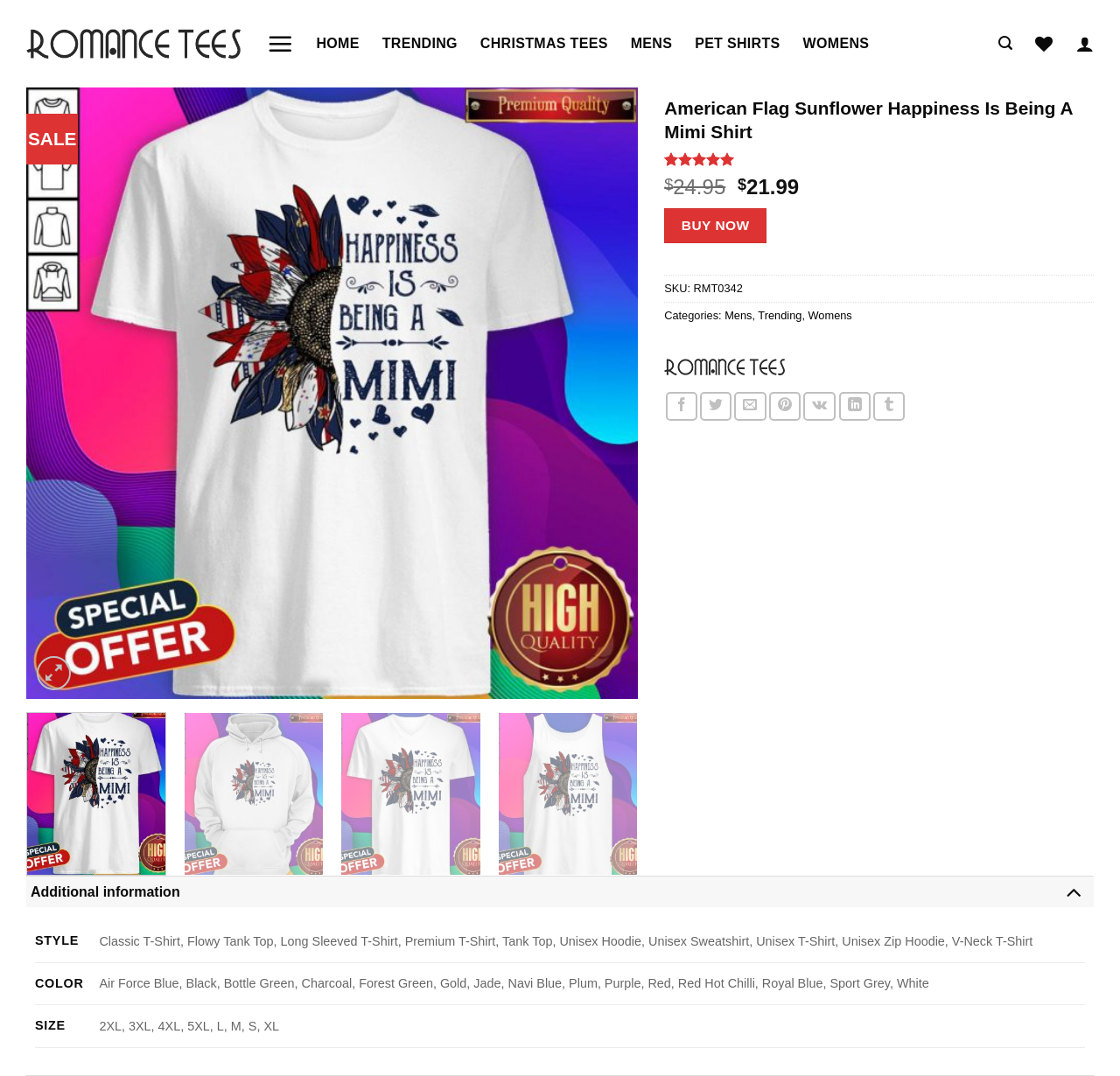Find the bounding box coordinates for the HTML element described as: "parent_node: Add to wishlist aria-label="Wishlist"". The coordinates should consist of four float values between 0 and 1, i.e., [left, top, right, bottom].

[0.53, 0.089, 0.56, 0.121]